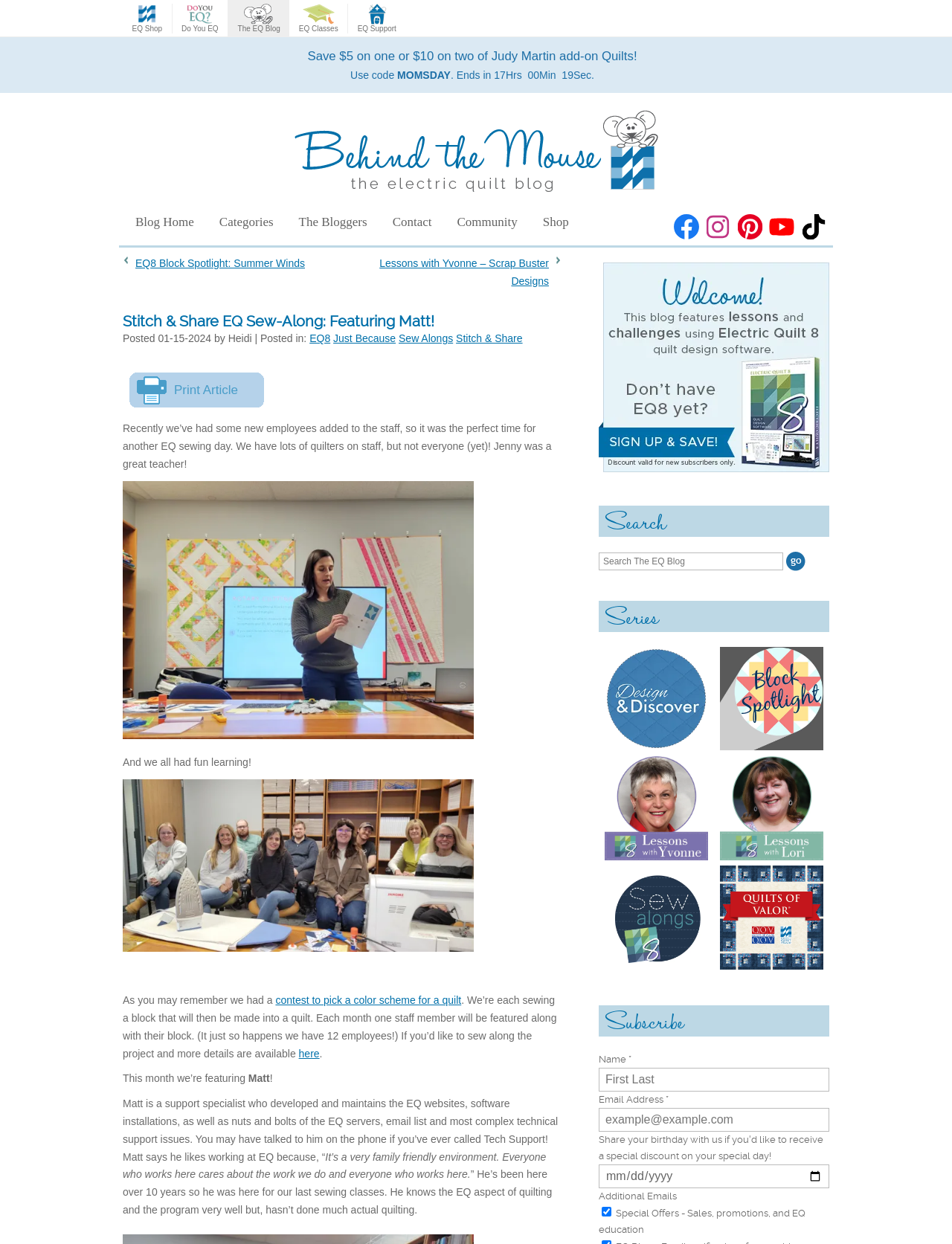For the element described, predict the bounding box coordinates as (top-left x, top-left y, bottom-right x, bottom-right y). All values should be between 0 and 1. Element description: EQ Shop

[0.129, 0.003, 0.18, 0.027]